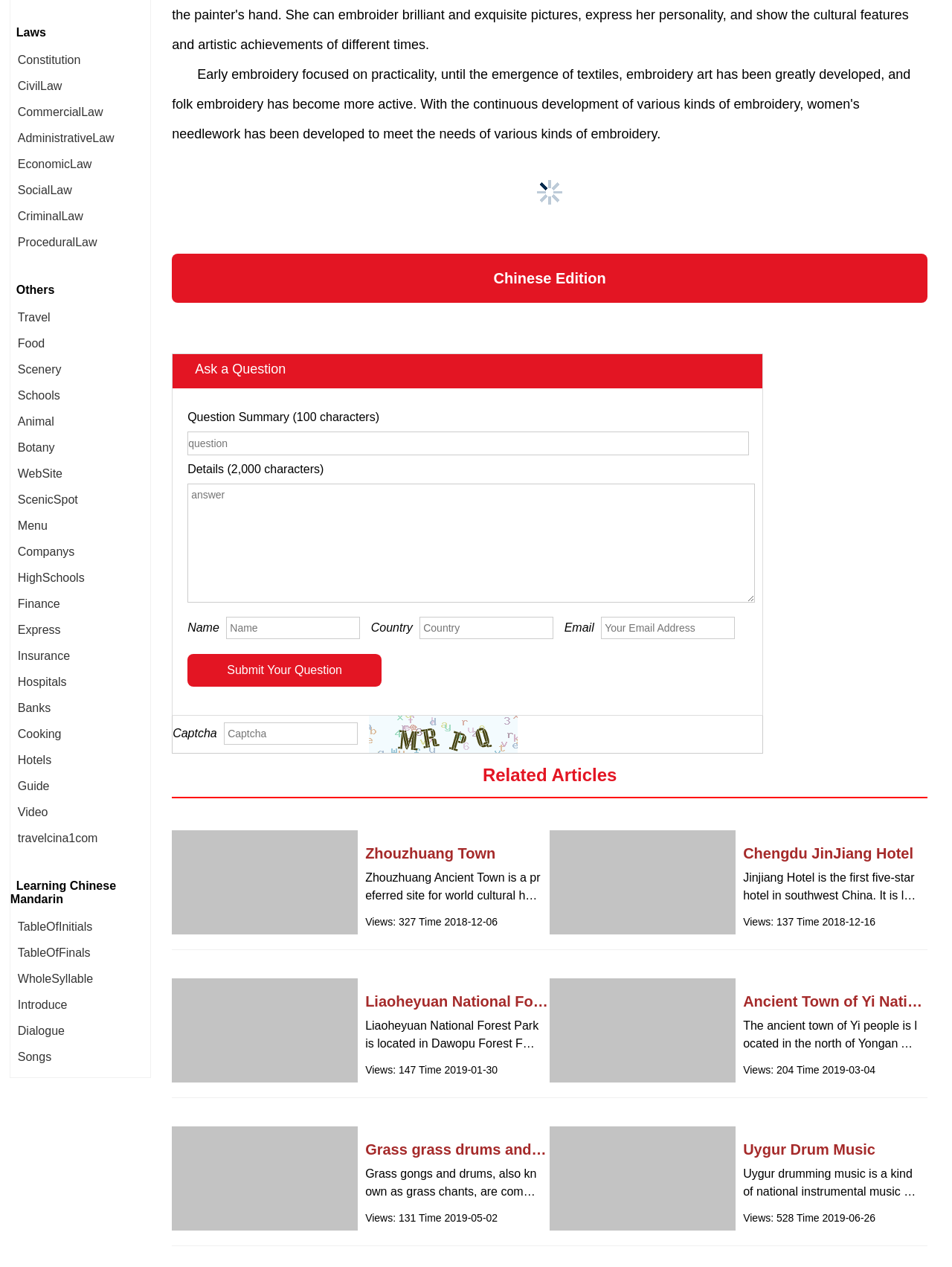Given the webpage screenshot and the description, determine the bounding box coordinates (top-left x, top-left y, bottom-right x, bottom-right y) that define the location of the UI element matching this description: Chinese Edition

[0.181, 0.241, 0.974, 0.28]